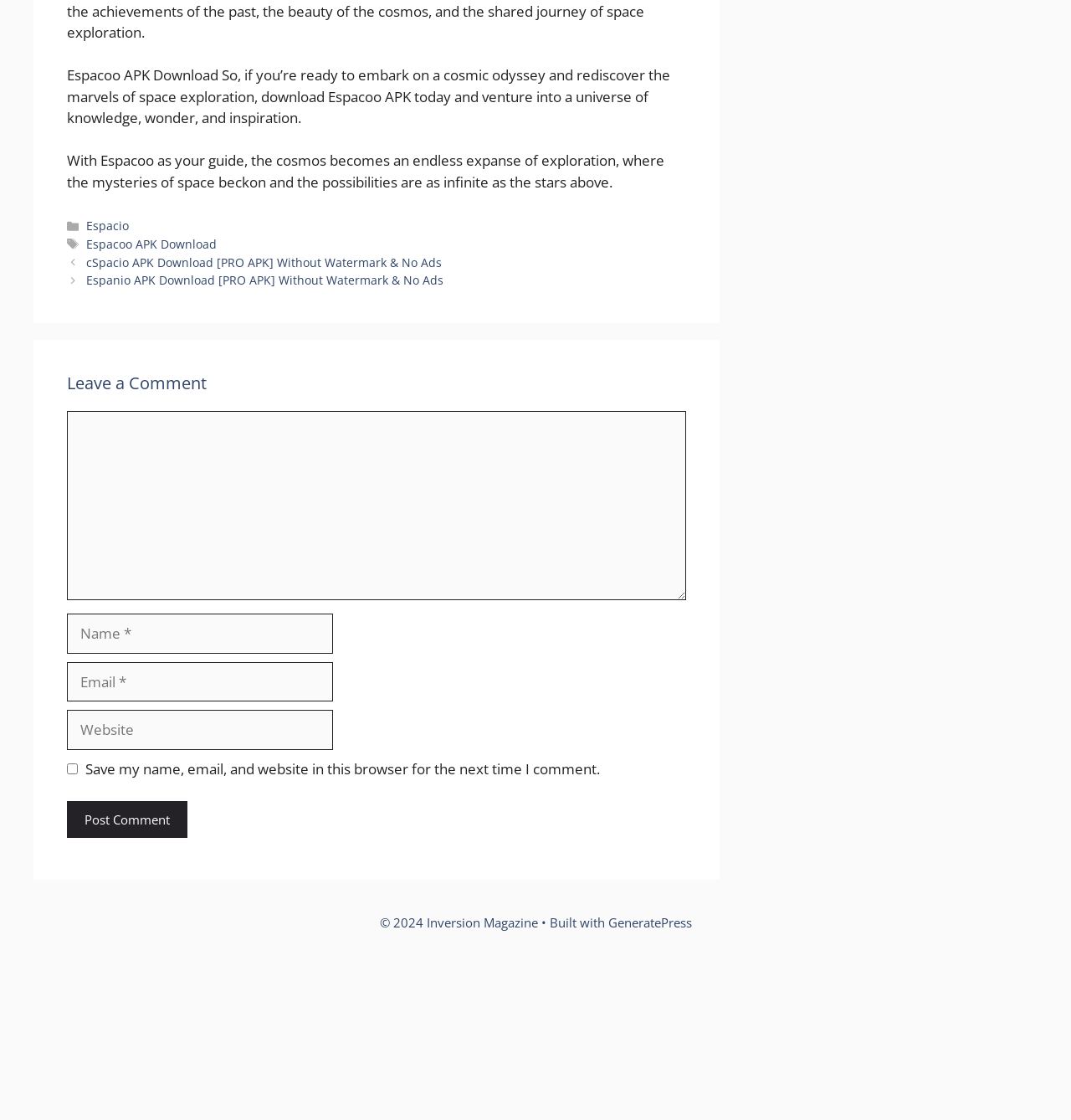Locate the bounding box coordinates of the segment that needs to be clicked to meet this instruction: "Visit GeneratePress website".

[0.568, 0.816, 0.646, 0.831]